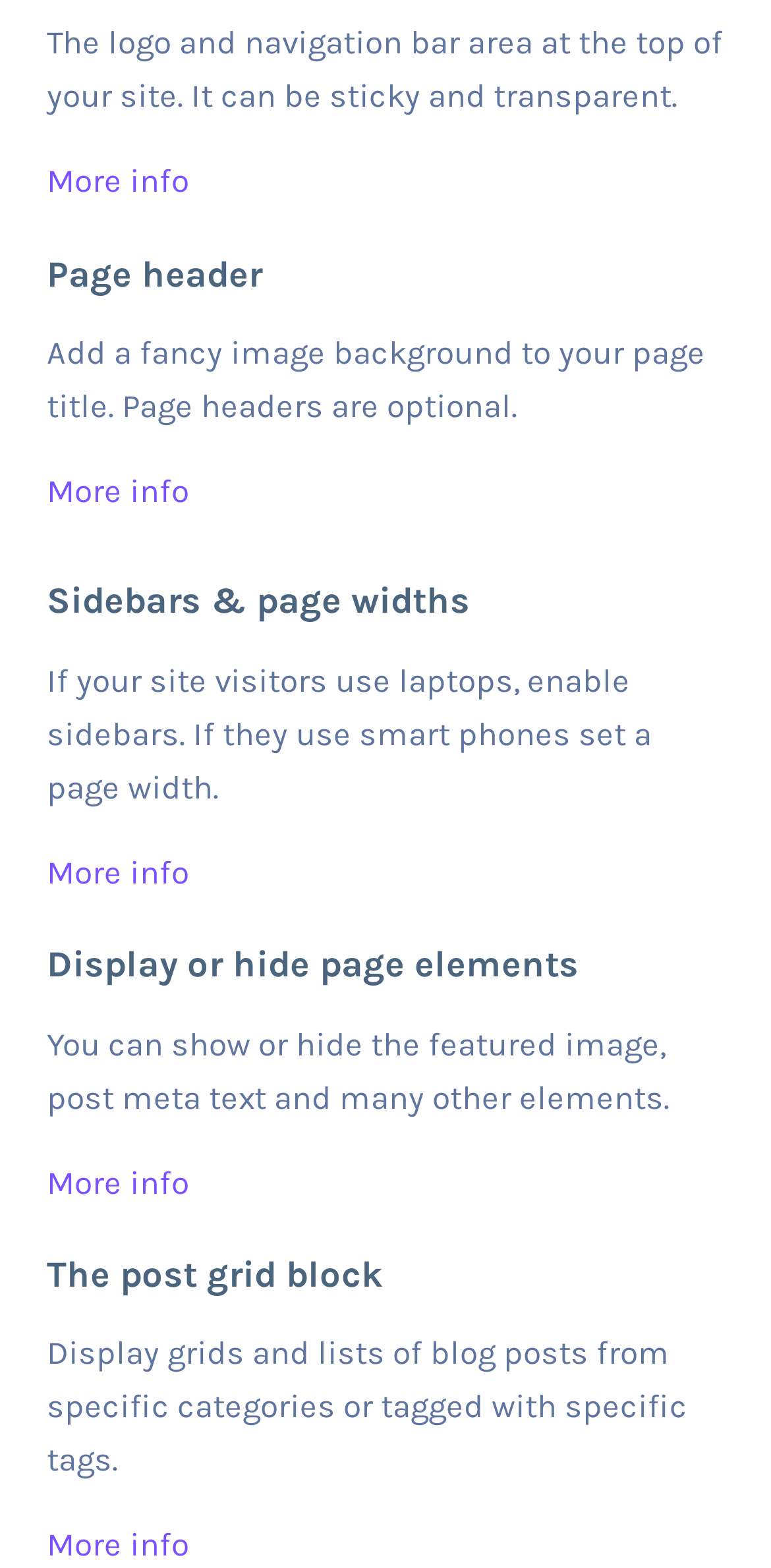What is the function of the post grid block?
Using the image provided, answer with just one word or phrase.

Display grids and lists of blog posts